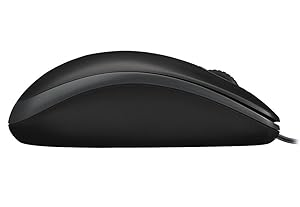Consider the image and give a detailed and elaborate answer to the question: 
What is the sensitivity of the mouse?

According to the caption, the mouse promises precise cursor control with a sensitivity of 800 dpi, ensuring efficient performance during various tasks.